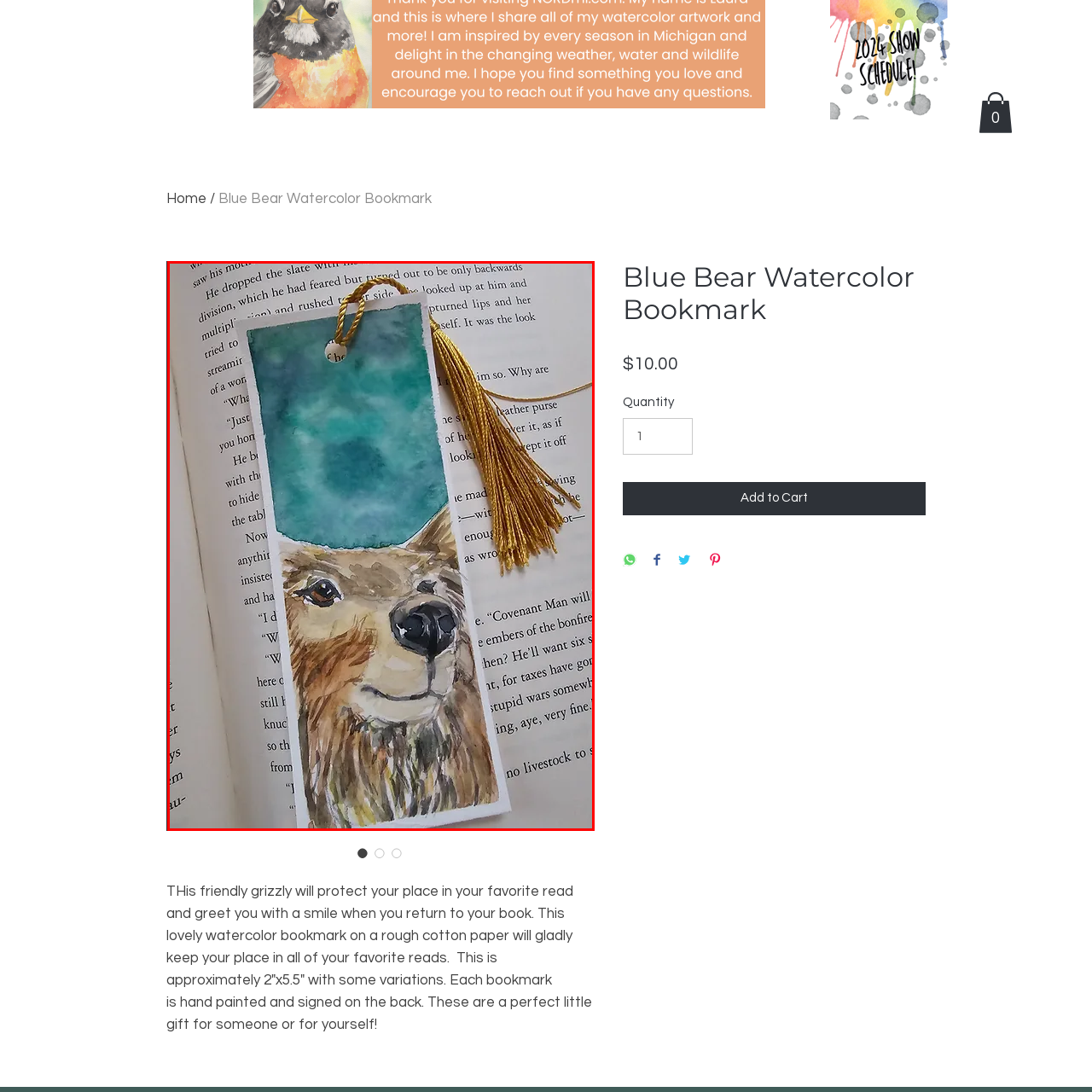View the part of the image marked by the red boundary and provide a one-word or short phrase answer to this question: 
What hangs from the top of the bookmark?

A golden tassel